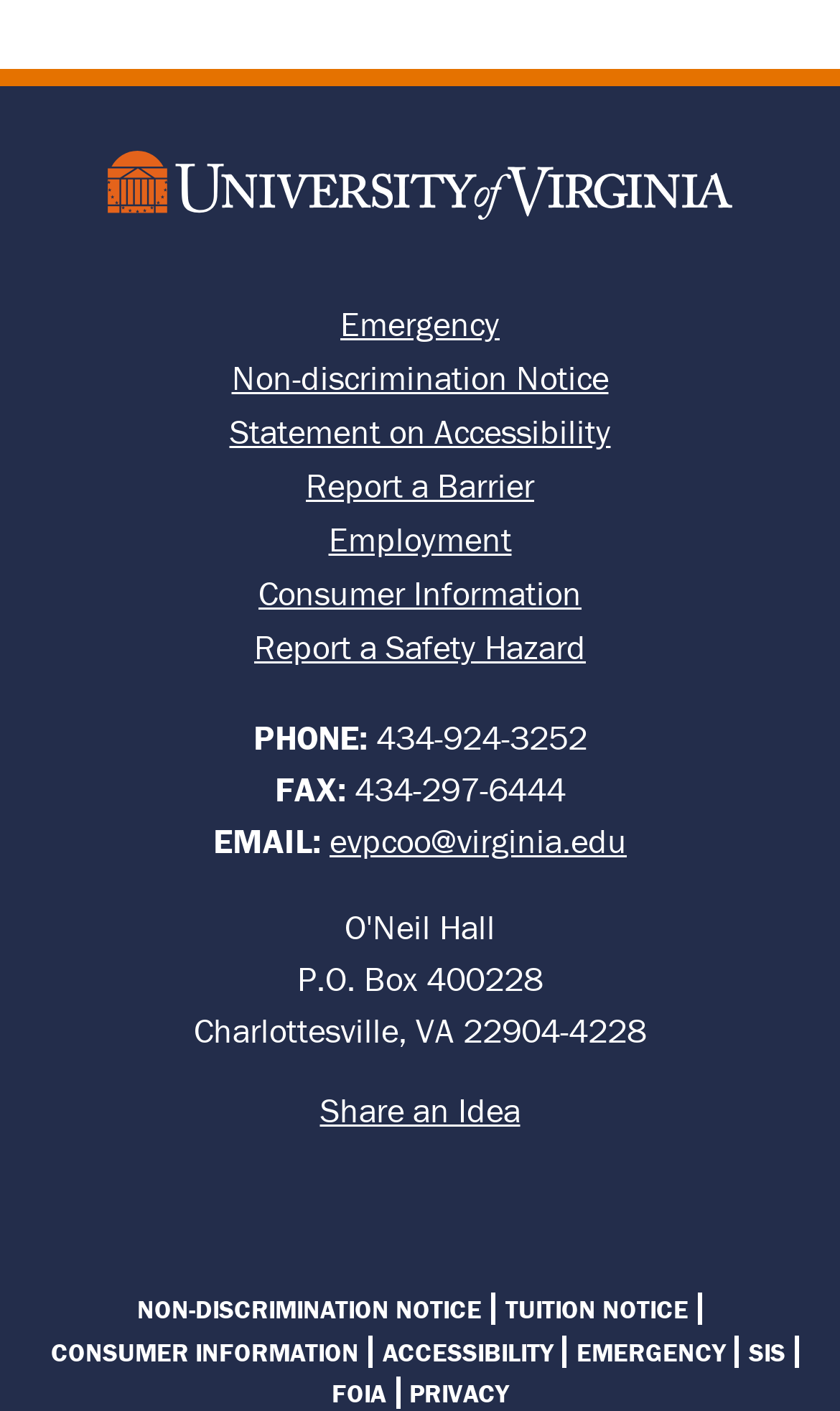Can you find the bounding box coordinates for the element to click on to achieve the instruction: "Report a Safety Hazard"?

[0.303, 0.443, 0.697, 0.473]